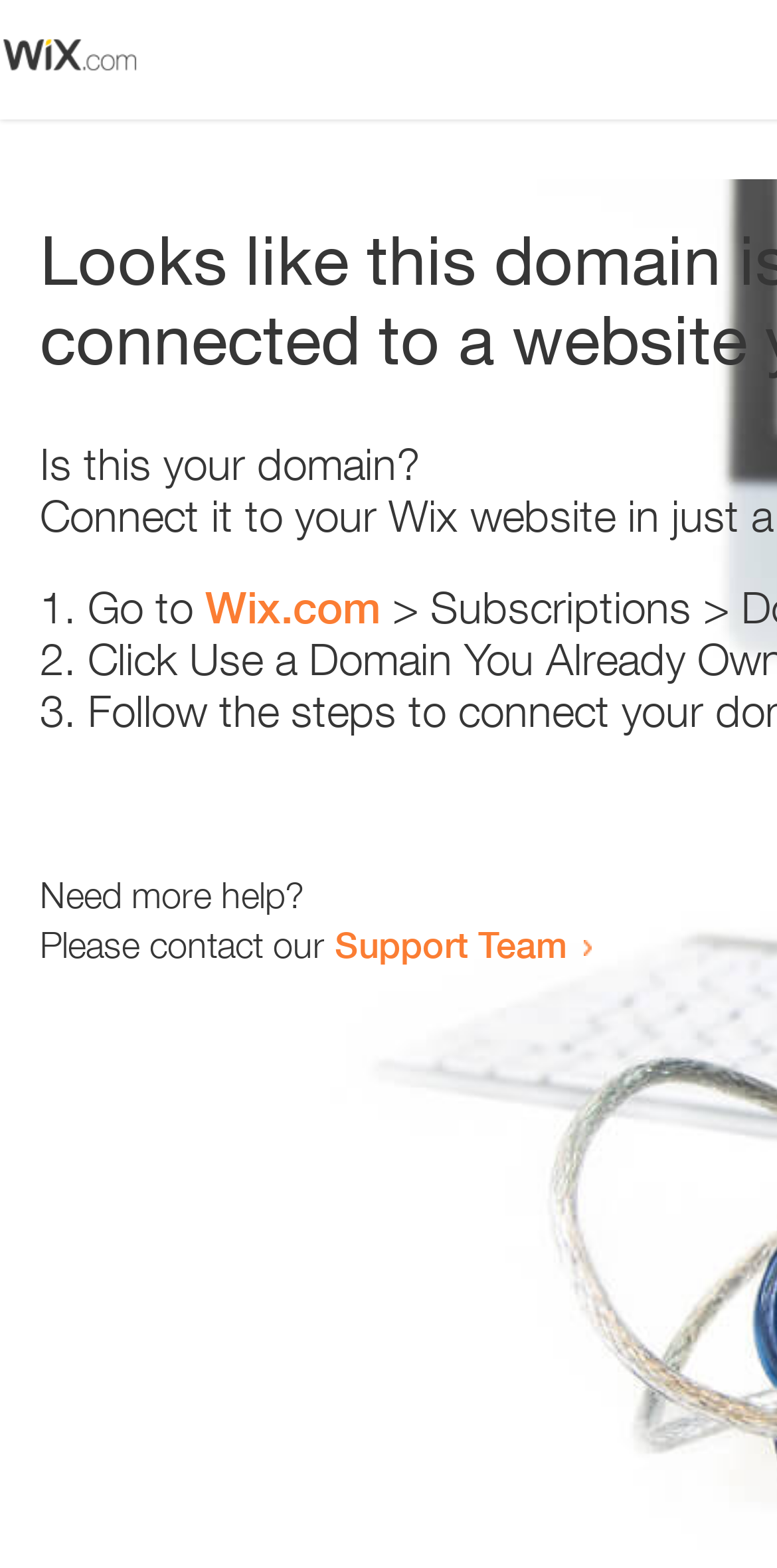Identify and provide the text content of the webpage's primary headline.

Looks like this domain isn't
connected to a website yet